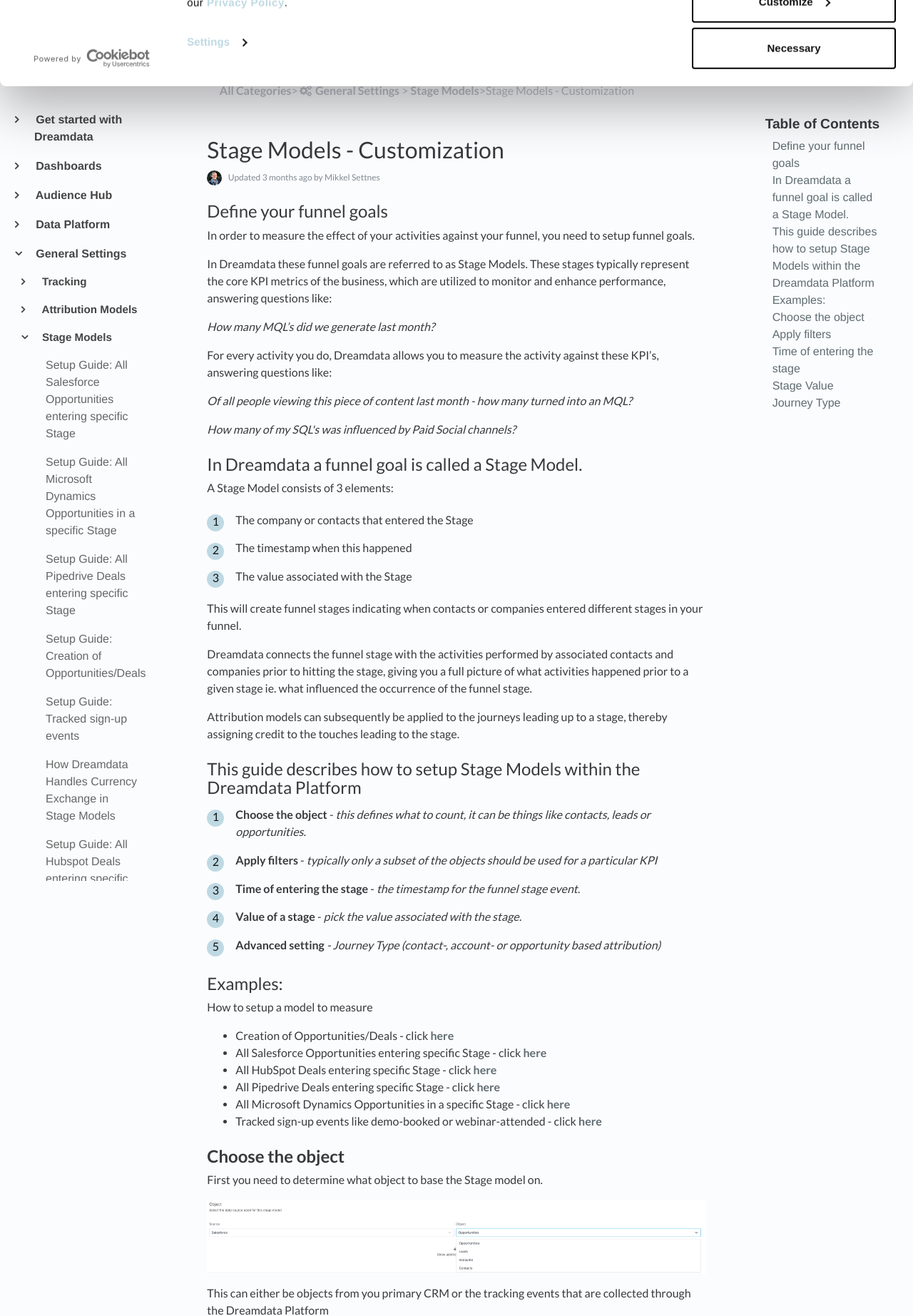Please determine the bounding box coordinates of the clickable area required to carry out the following instruction: "Visit 'Frappe'". The coordinates must be four float numbers between 0 and 1, represented as [left, top, right, bottom].

None